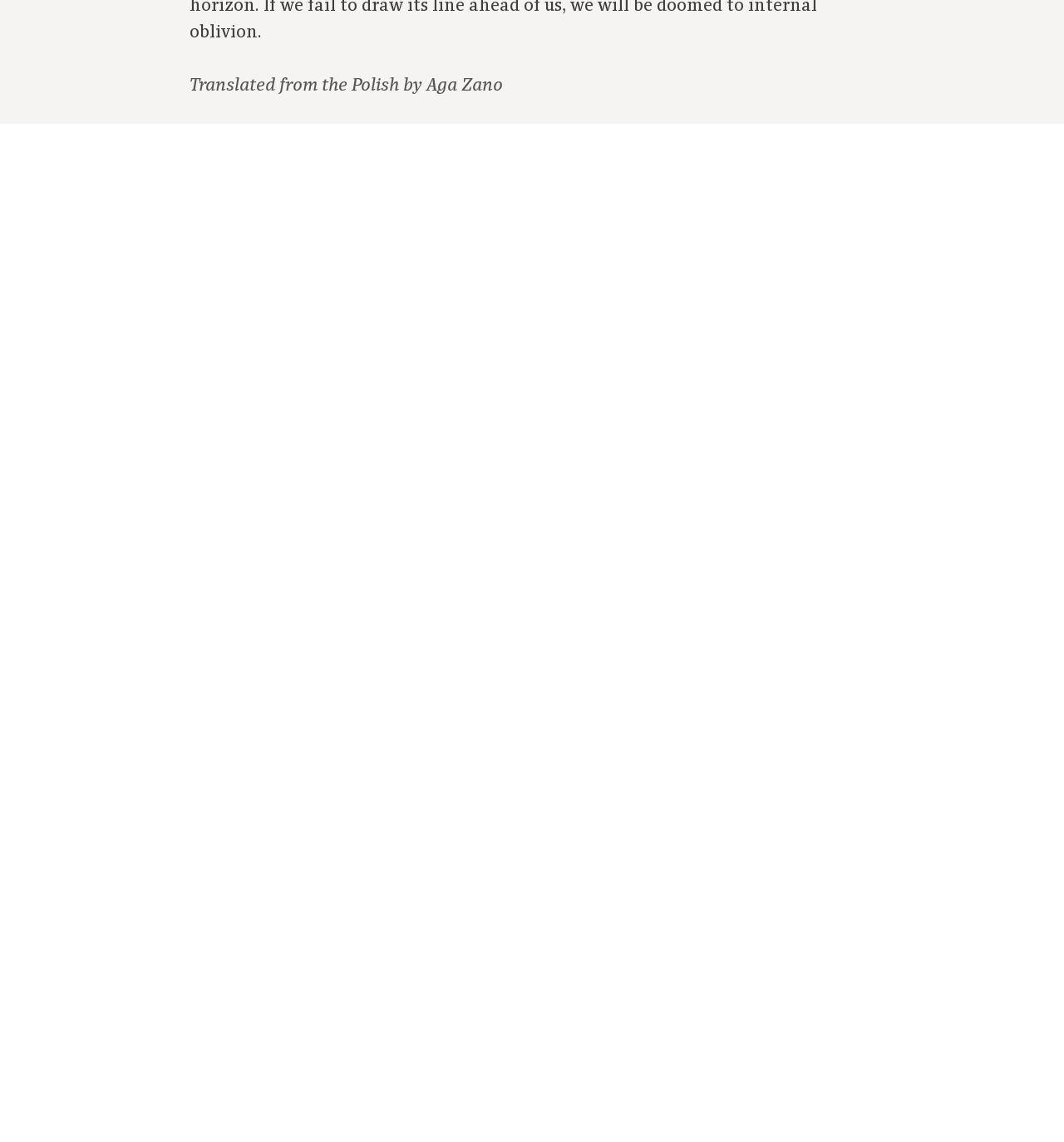Identify and provide the bounding box for the element described by: "Krzysztof Czyżewski".

[0.28, 0.299, 0.472, 0.32]